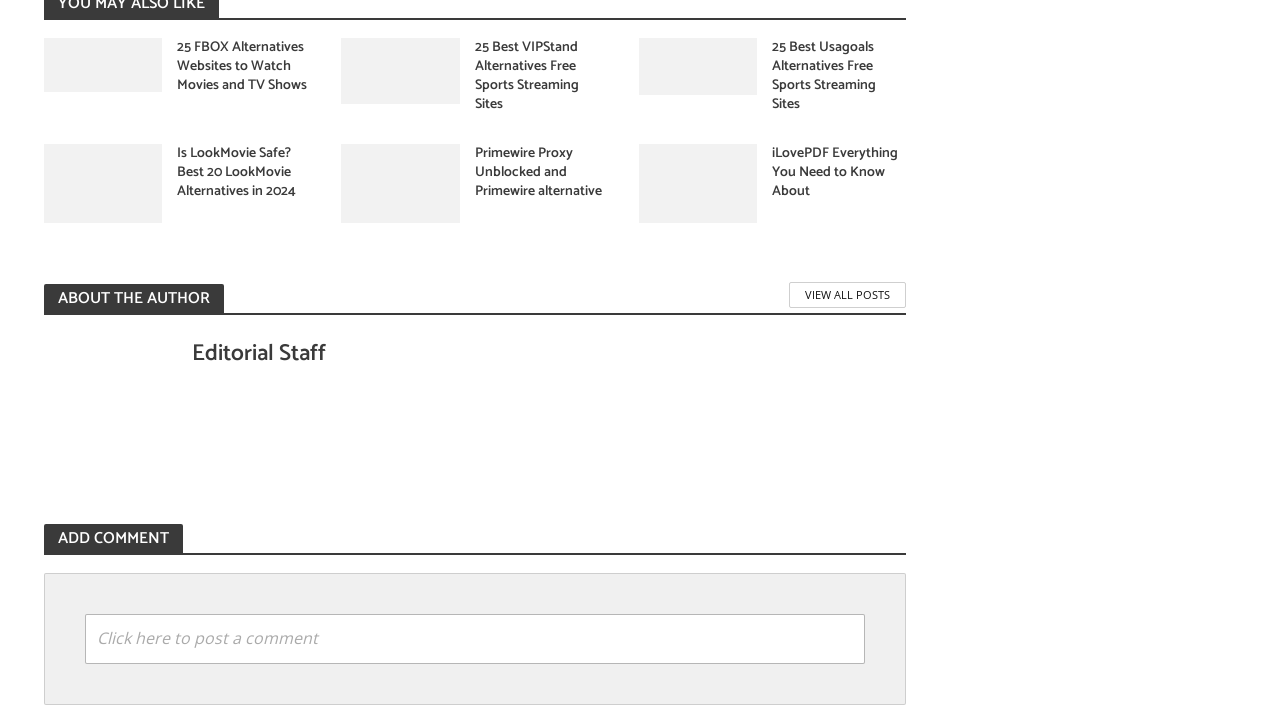Find the bounding box coordinates corresponding to the UI element with the description: "View All Posts". The coordinates should be formatted as [left, top, right, bottom], with values as floats between 0 and 1.

[0.617, 0.394, 0.708, 0.431]